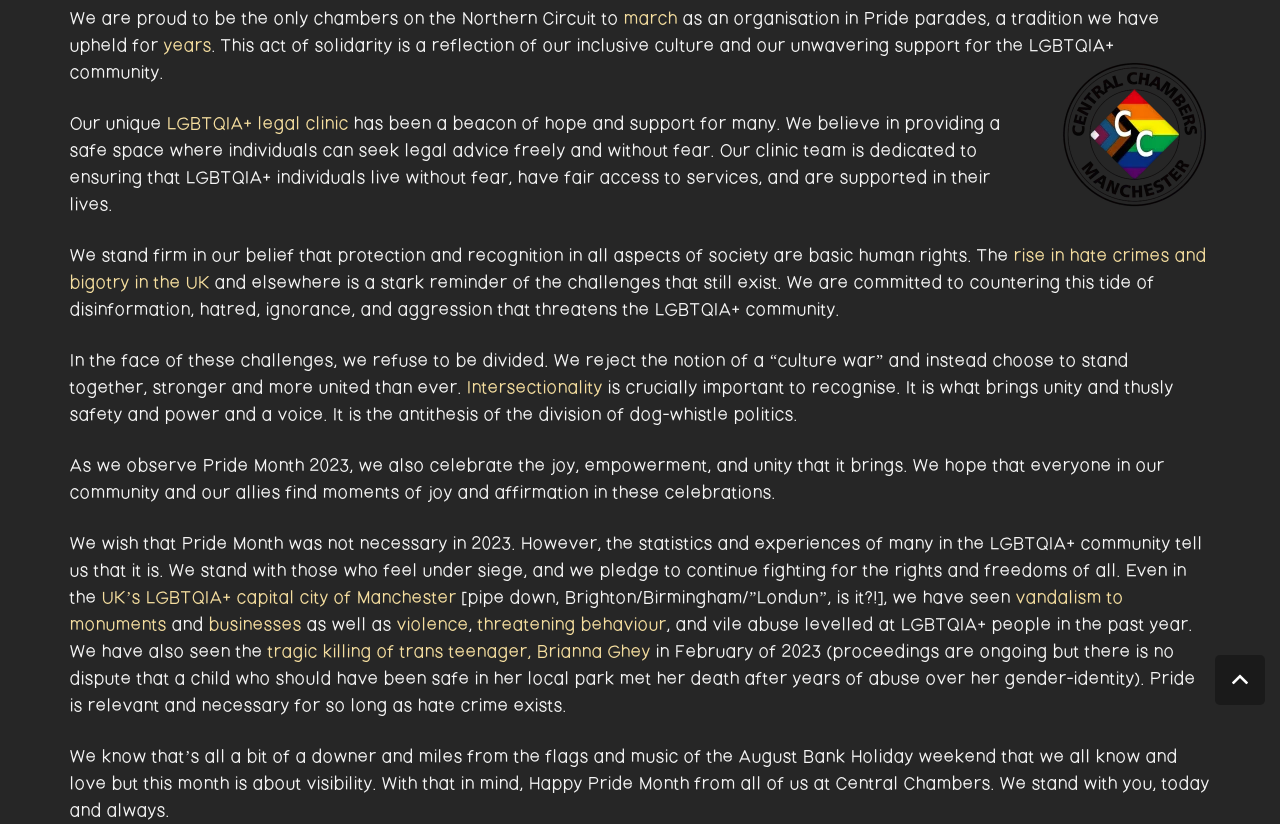Locate the UI element described as follows: "Intersectionality". Return the bounding box coordinates as four float numbers between 0 and 1 in the order [left, top, right, bottom].

[0.365, 0.461, 0.471, 0.482]